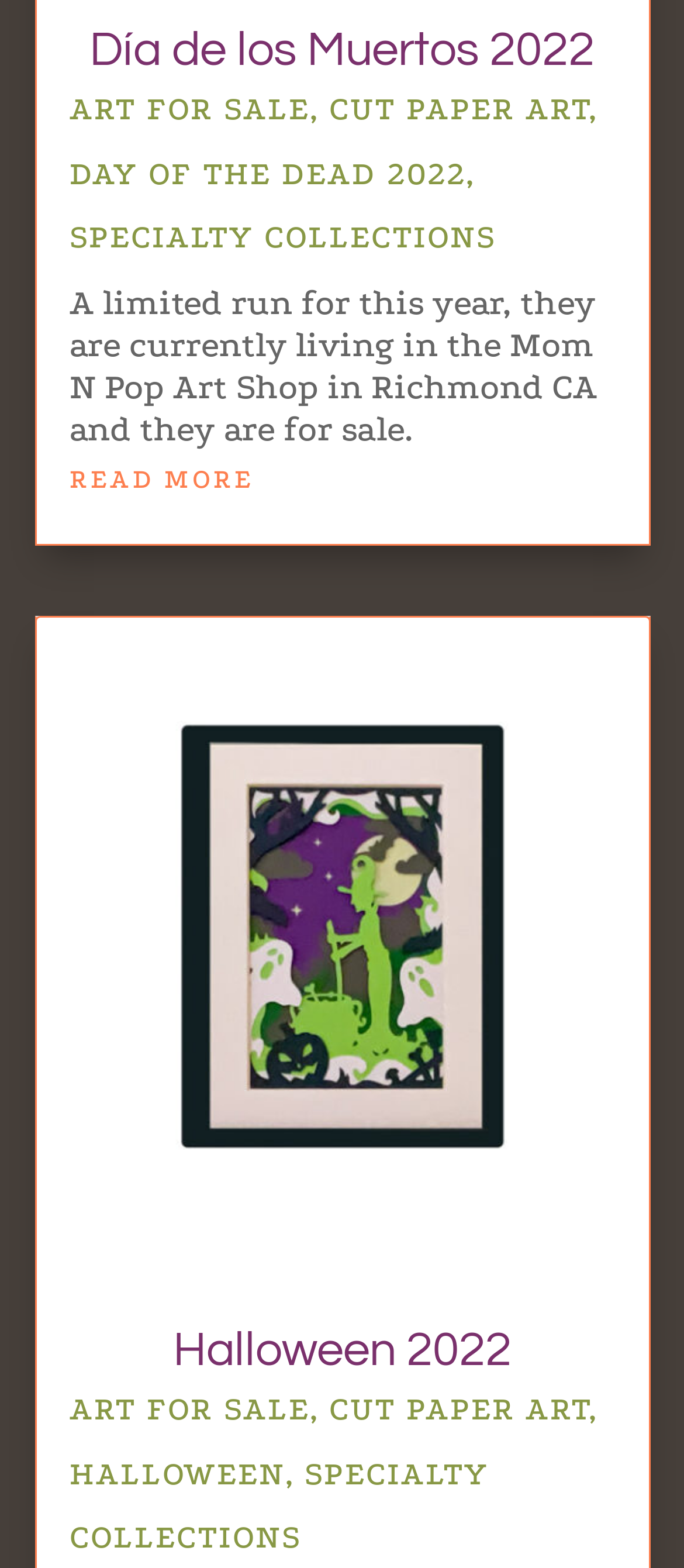Determine the bounding box coordinates for the clickable element required to fulfill the instruction: "Check out CUT PAPER ART". Provide the coordinates as four float numbers between 0 and 1, i.e., [left, top, right, bottom].

[0.481, 0.058, 0.86, 0.081]